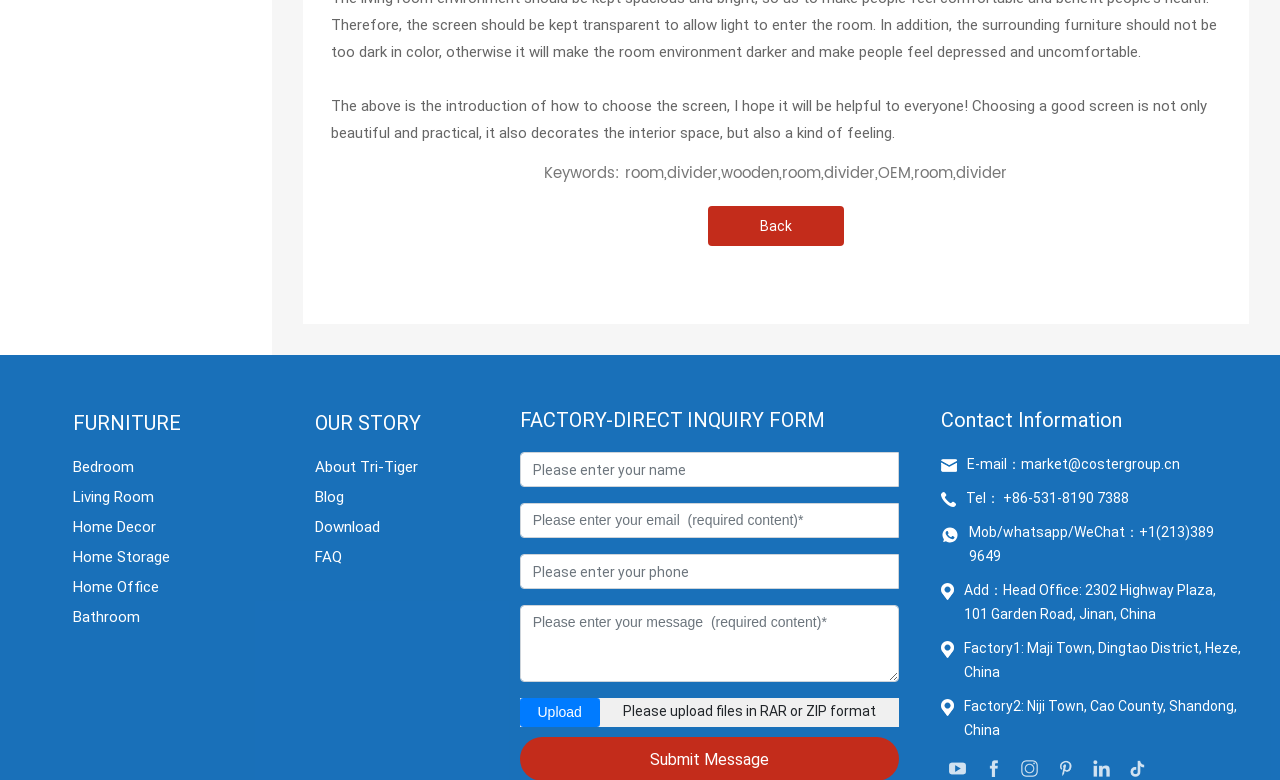Please specify the bounding box coordinates of the region to click in order to perform the following instruction: "Click on the 'market@costergroup.cn' email link".

[0.797, 0.582, 0.922, 0.606]